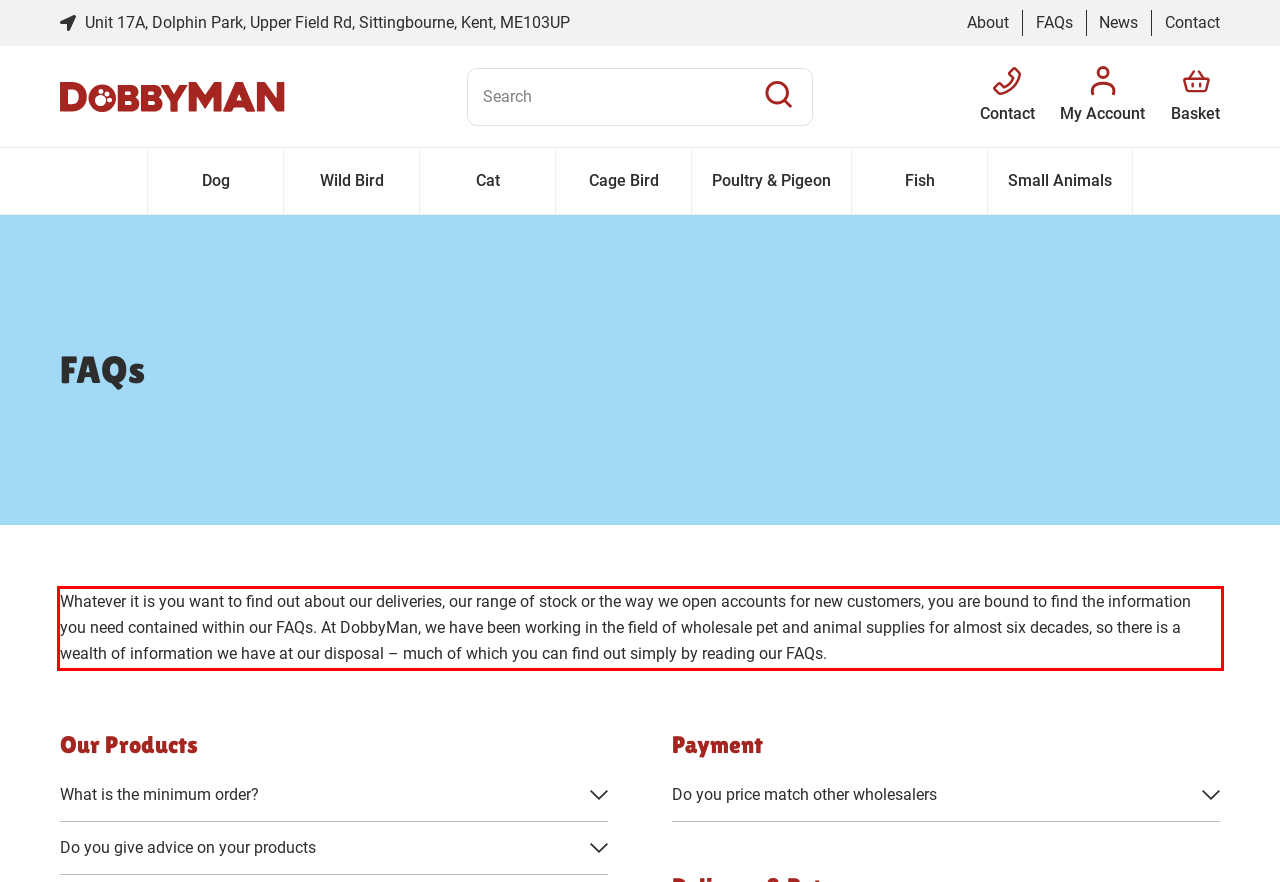There is a screenshot of a webpage with a red bounding box around a UI element. Please use OCR to extract the text within the red bounding box.

Whatever it is you want to find out about our deliveries, our range of stock or the way we open accounts for new customers, you are bound to find the information you need contained within our FAQs. At DobbyMan, we have been working in the field of wholesale pet and animal supplies for almost six decades, so there is a wealth of information we have at our disposal – much of which you can find out simply by reading our FAQs.